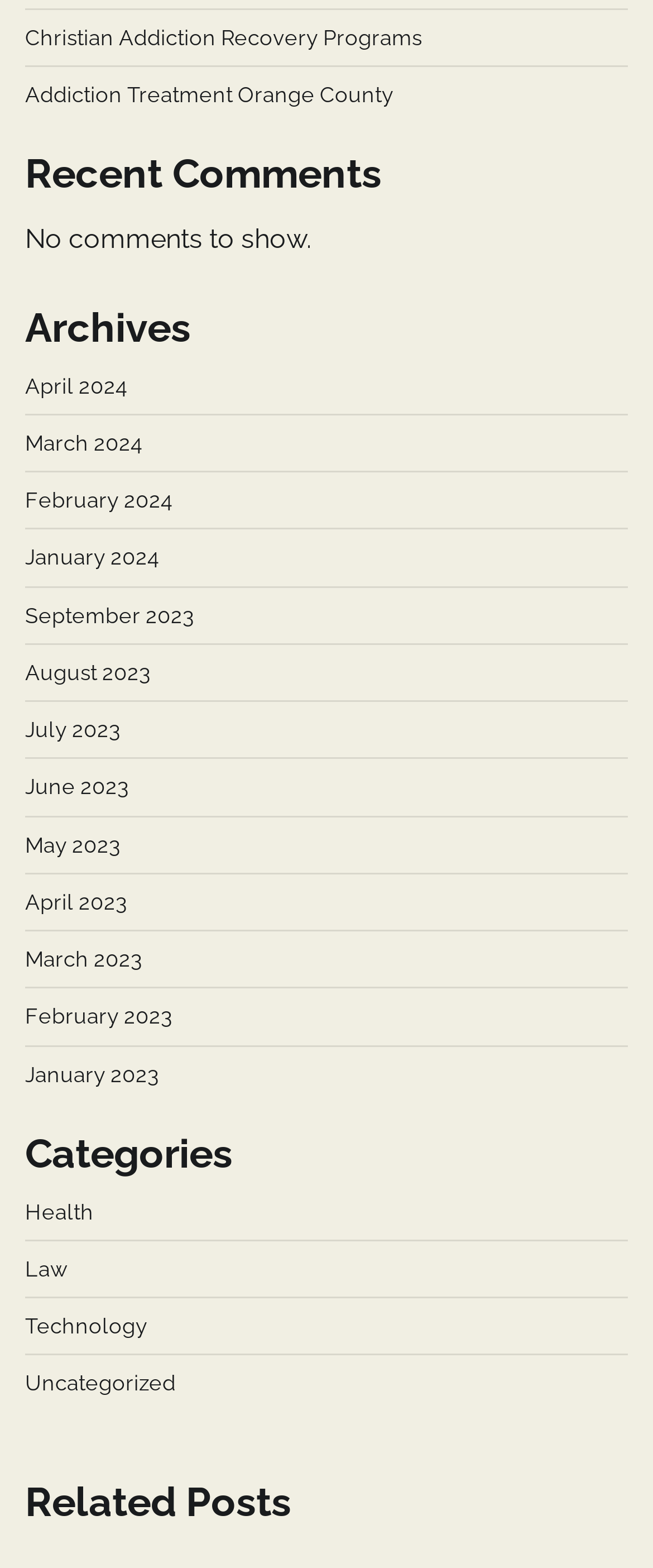Identify the bounding box for the element characterized by the following description: "Christian Addiction Recovery Programs".

[0.038, 0.016, 0.646, 0.032]